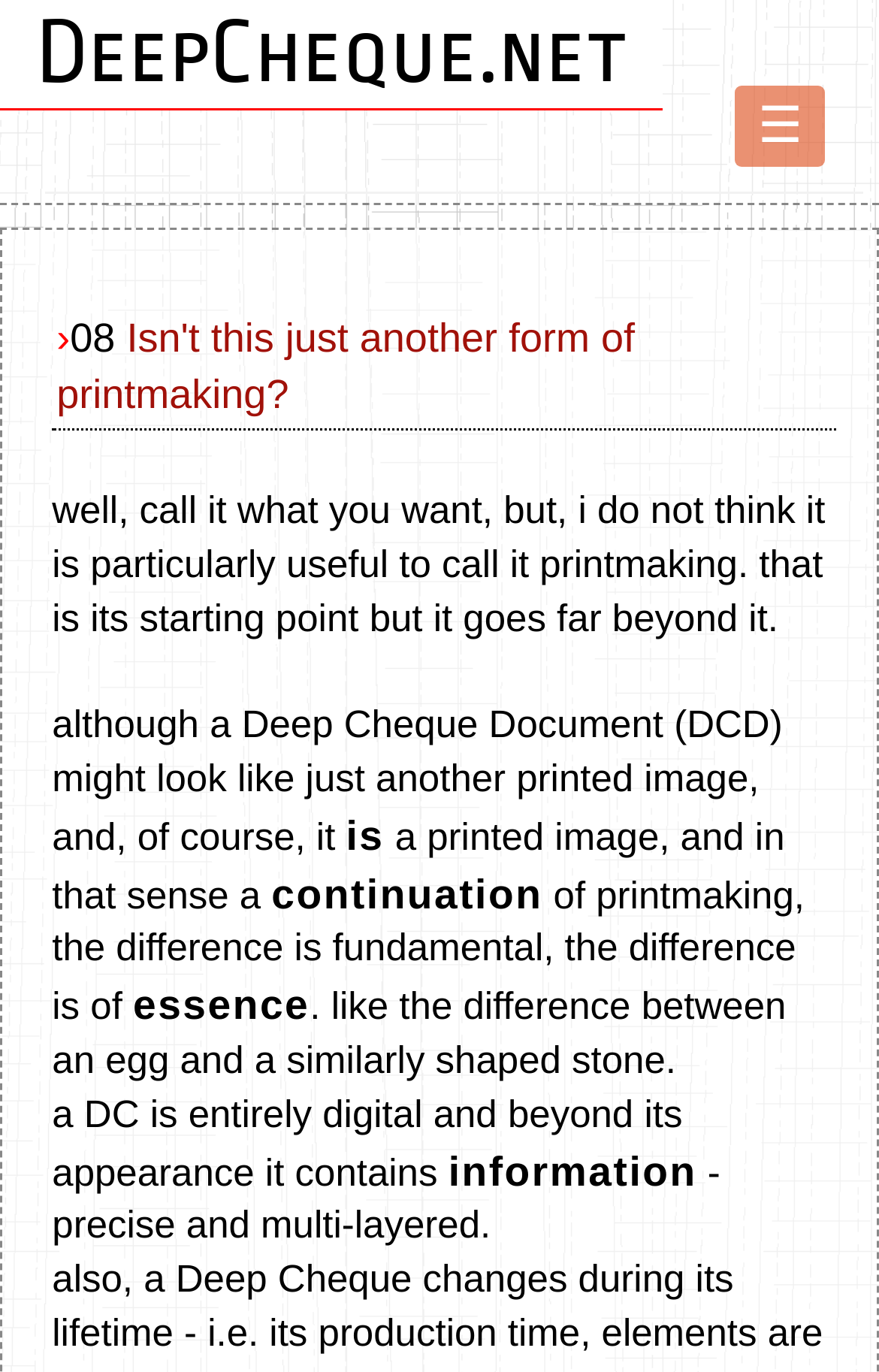Extract the bounding box coordinates for the UI element described as: "☰".

[0.836, 0.063, 0.939, 0.122]